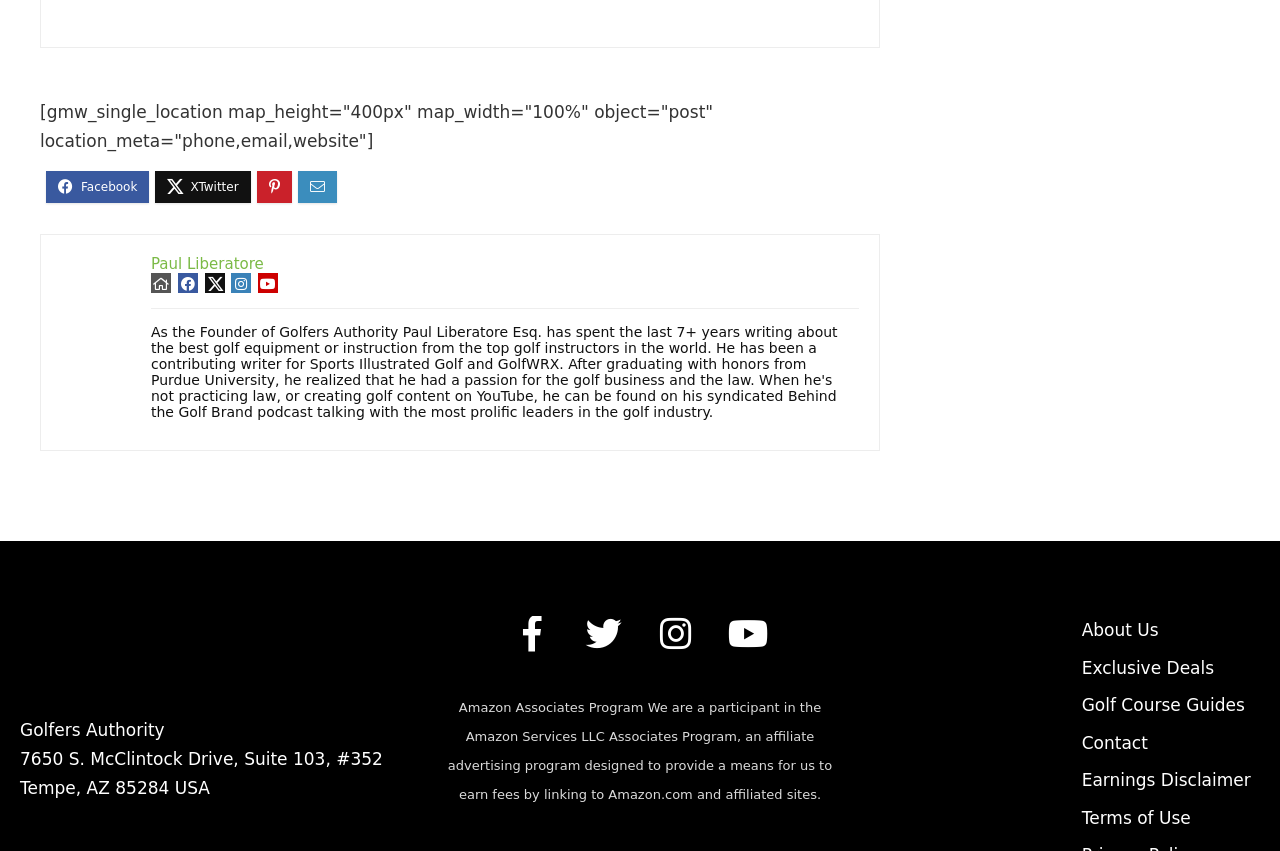For the element described, predict the bounding box coordinates as (top-left x, top-left y, bottom-right x, bottom-right y). All values should be between 0 and 1. Element description: SEAN K.H. LIAO

None